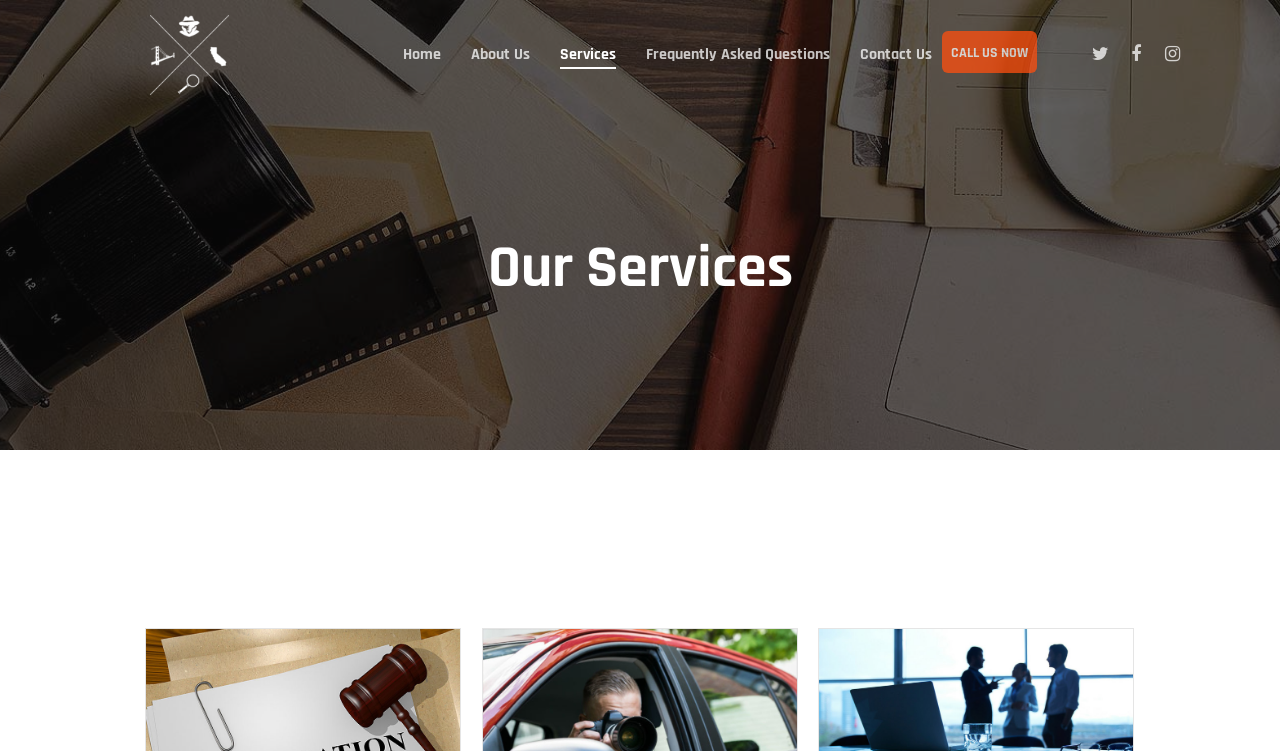Please identify the bounding box coordinates of the element's region that I should click in order to complete the following instruction: "Call us now". The bounding box coordinates consist of four float numbers between 0 and 1, i.e., [left, top, right, bottom].

[0.736, 0.041, 0.81, 0.097]